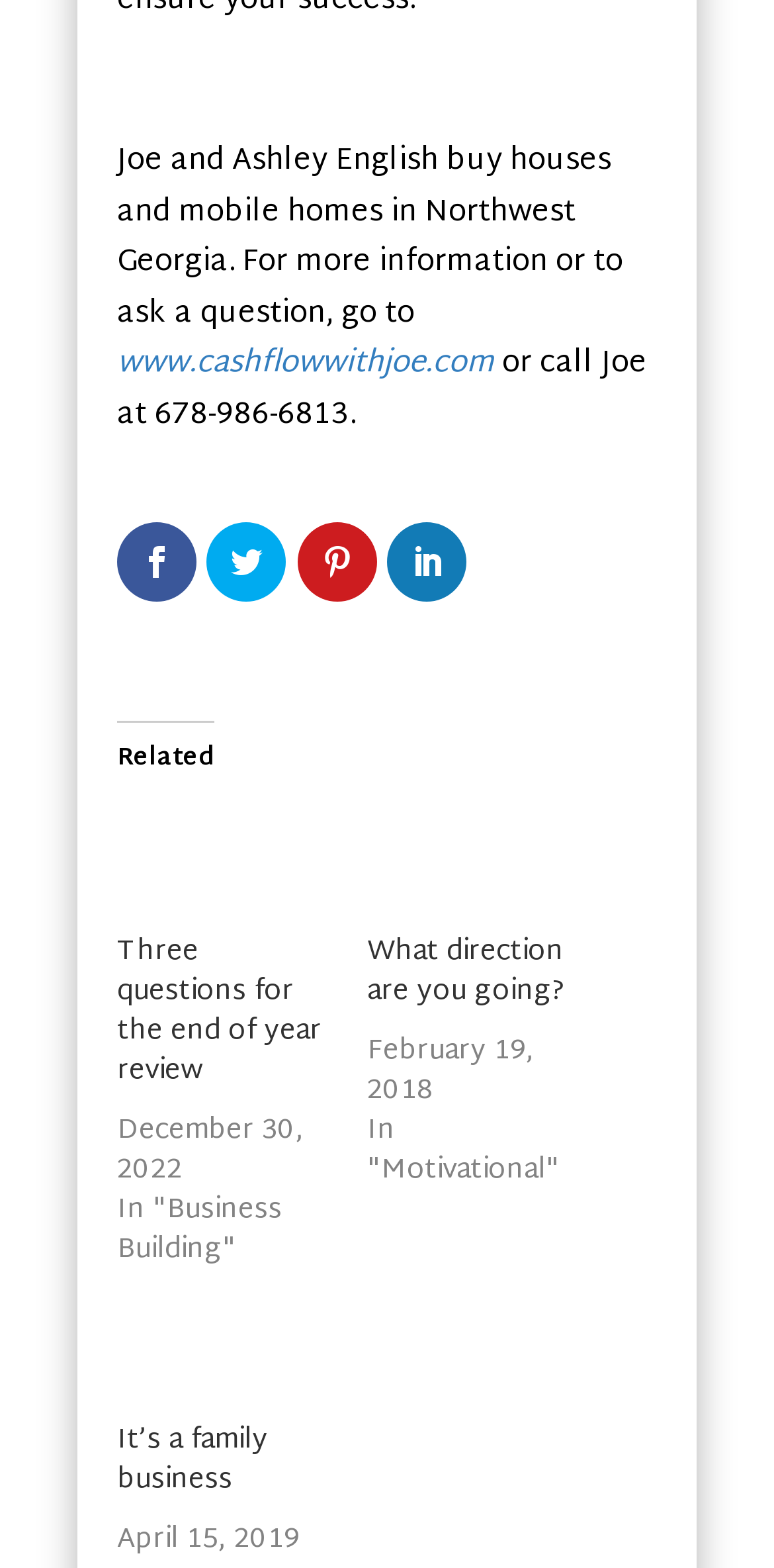What is the category of the article 'It’s a family business'?
Please use the image to deliver a detailed and complete answer.

The article 'It’s a family business' is categorized under 'Business Building', but the category 'Motivational' is also mentioned, suggesting that it could be a motivational article.